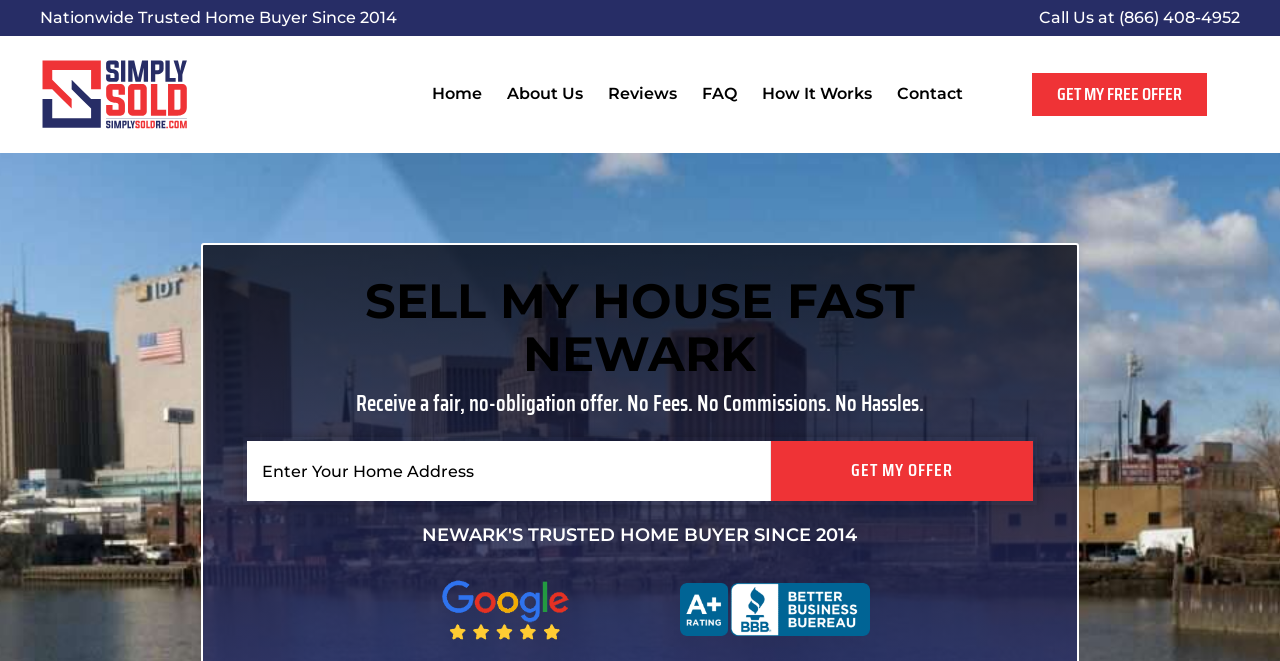Please specify the bounding box coordinates of the element that should be clicked to execute the given instruction: 'Fill in the 'Property' textbox'. Ensure the coordinates are four float numbers between 0 and 1, expressed as [left, top, right, bottom].

[0.193, 0.668, 0.602, 0.758]